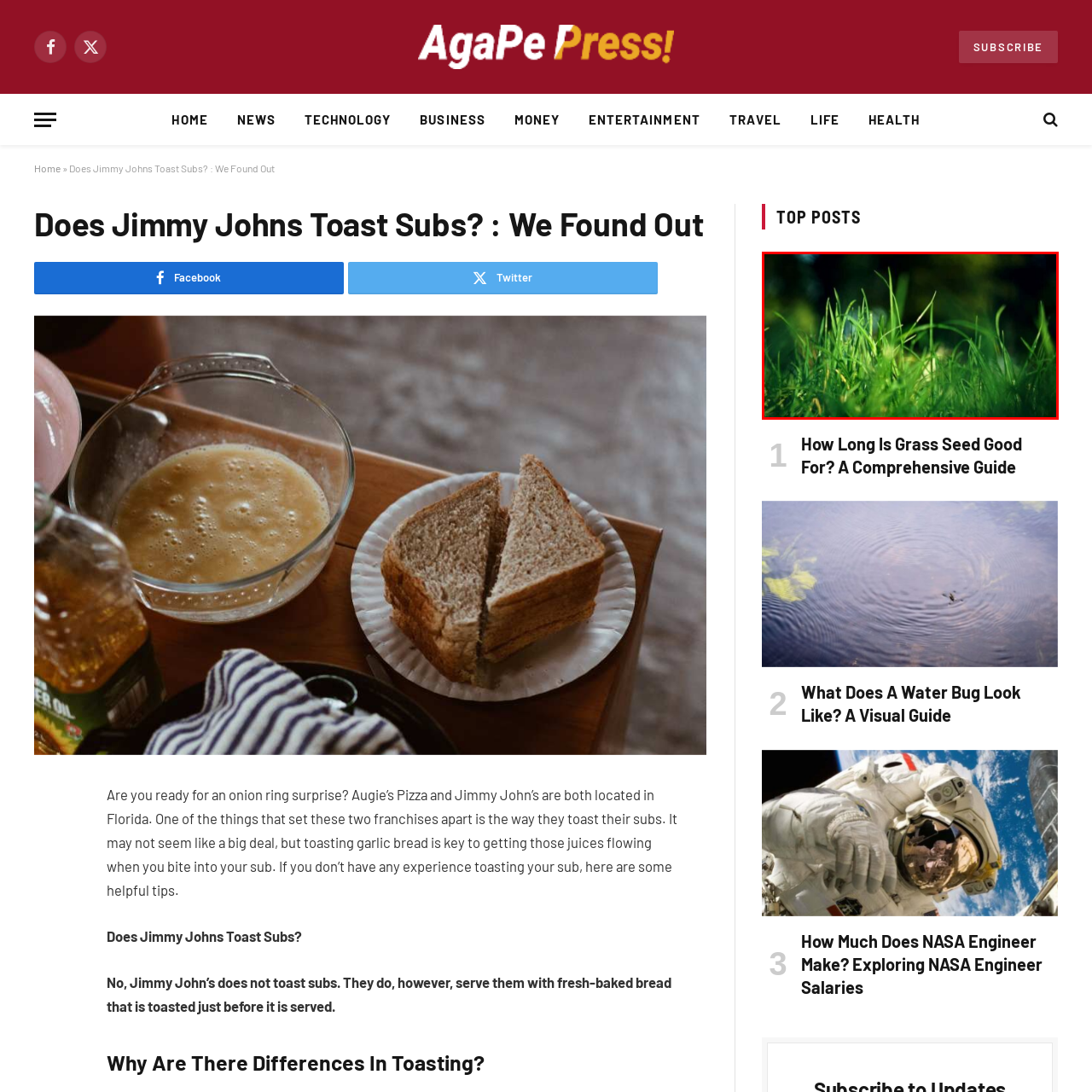Describe extensively the image content marked by the red bounding box.

The image captures a close-up view of vibrant green grass, with blades swaying gently in a sunlit environment. The background features a blurred effect, enhancing the fresh and lively appearance of the grass. This imagery is closely related to the article titled "How Long Is Grass Seed Good For," which likely delves into the longevity and effectiveness of grass seed for planting. The article is part of a larger discussion on maintaining healthy lawns and optimizing grass growth, making this visual representation particularly relevant.